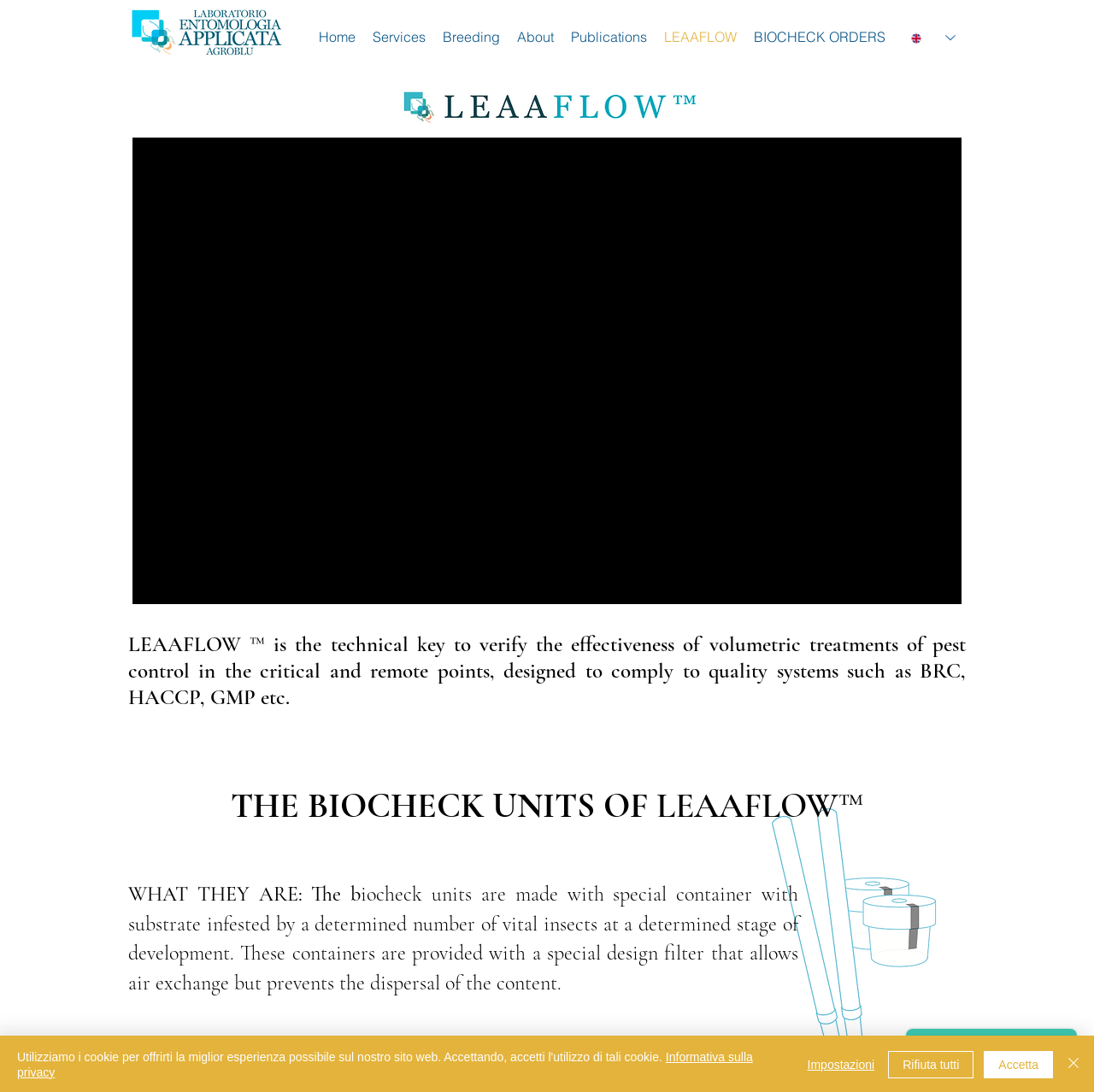Please specify the bounding box coordinates of the clickable region necessary for completing the following instruction: "Read about the BIOCHECK UNITS OF LEAAFLOW". The coordinates must consist of four float numbers between 0 and 1, i.e., [left, top, right, bottom].

[0.117, 0.714, 0.883, 0.757]